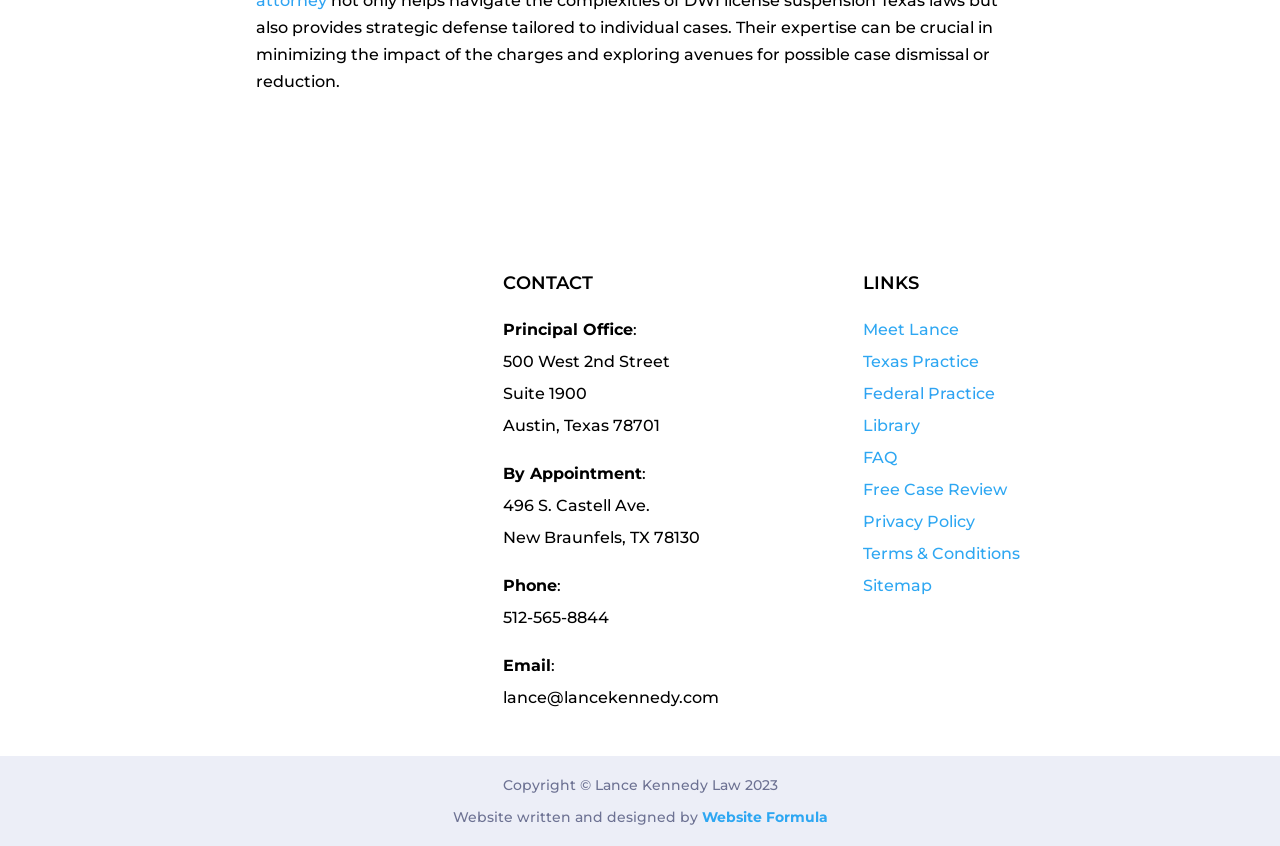Using the description: "Library", identify the bounding box of the corresponding UI element in the screenshot.

[0.674, 0.491, 0.719, 0.514]